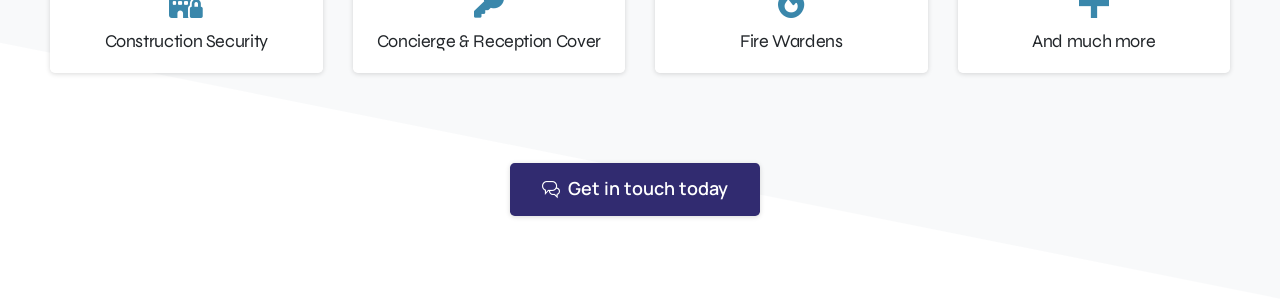What is the text on the call-to-action button?
Using the image, answer in one word or phrase.

Get in touch today